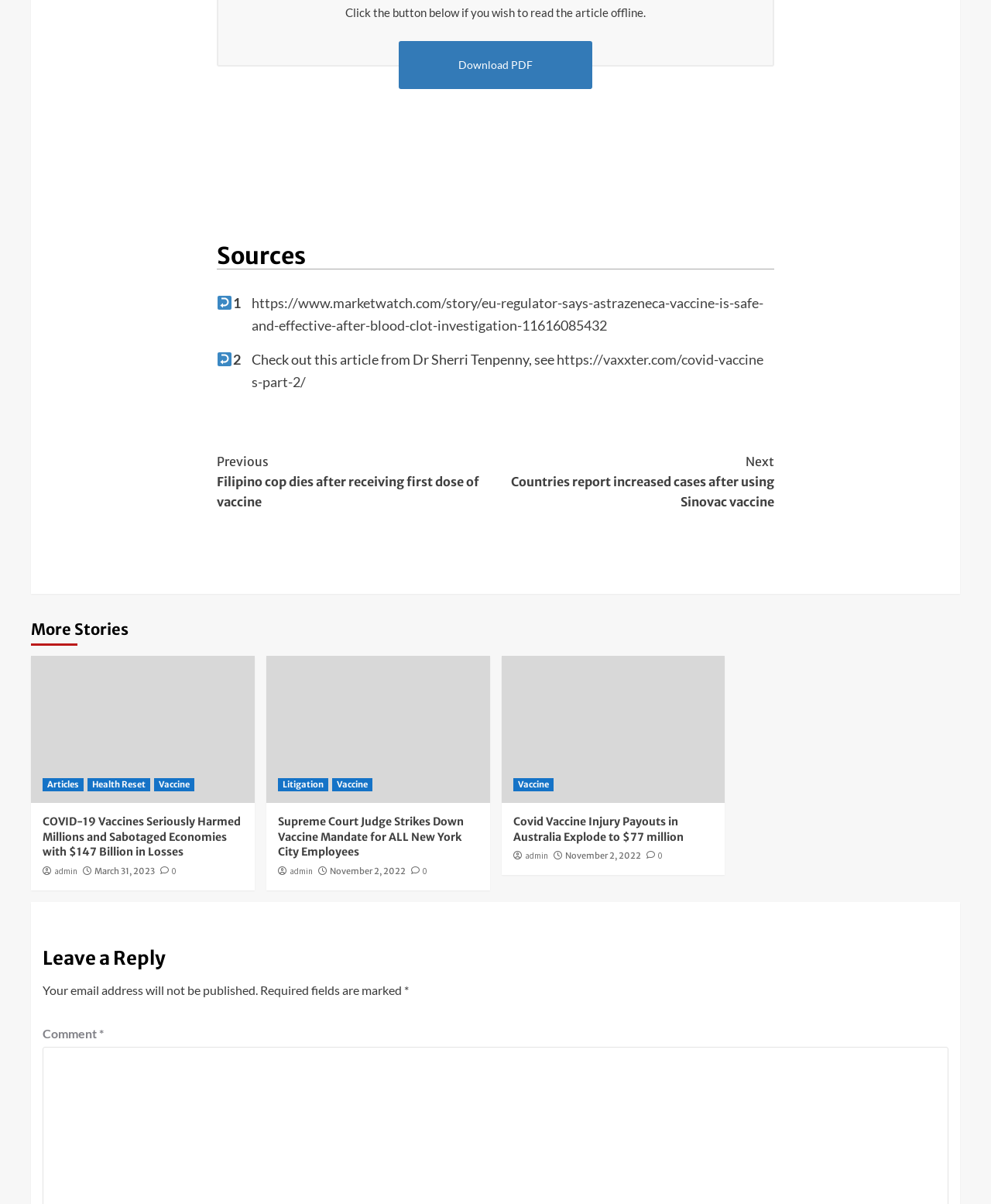Given the element description "BEA student media club.", identify the bounding box of the corresponding UI element.

None